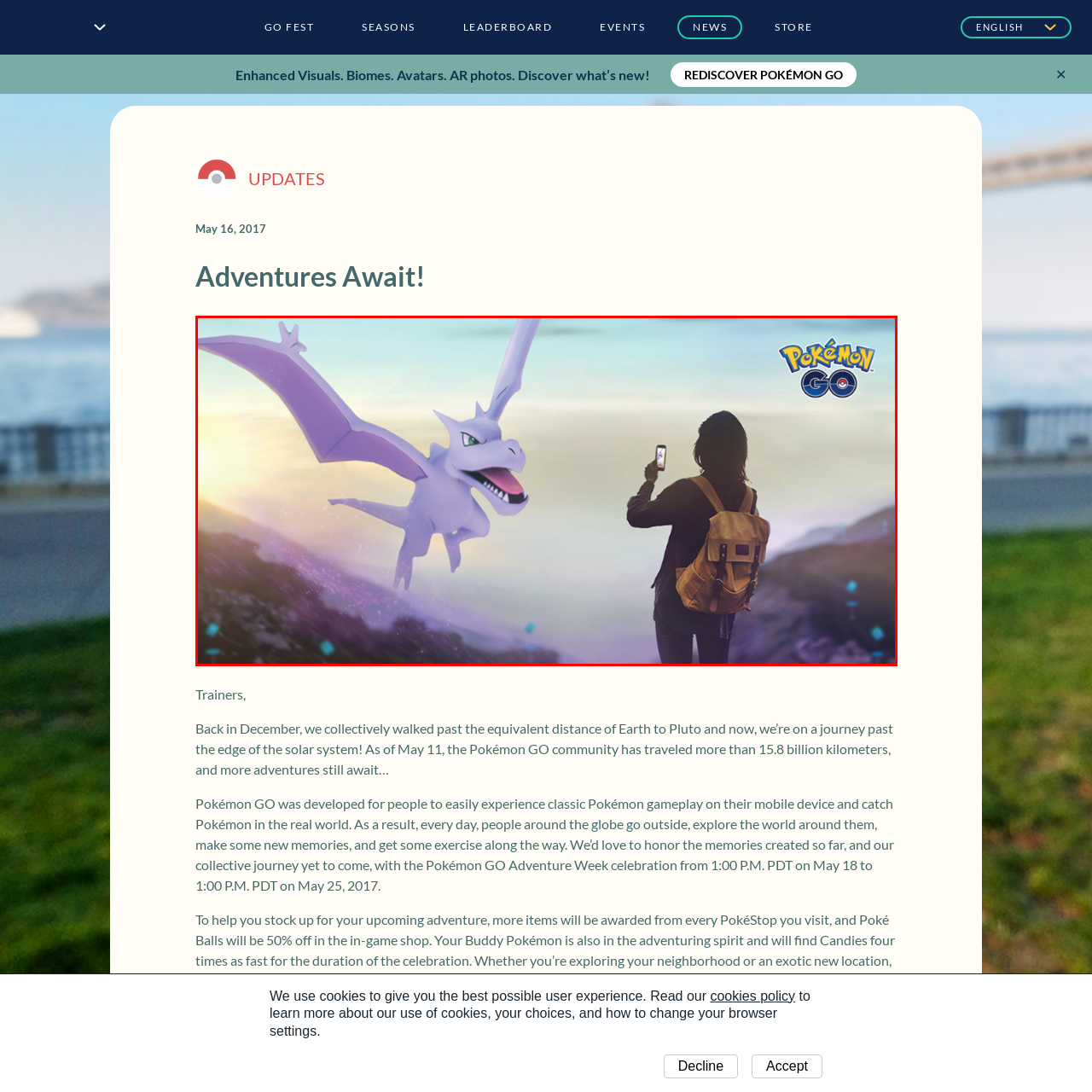What is the trainer engaged with in the foreground?
Refer to the image highlighted by the red box and give a one-word or short-phrase answer reflecting what you see.

Smartphone